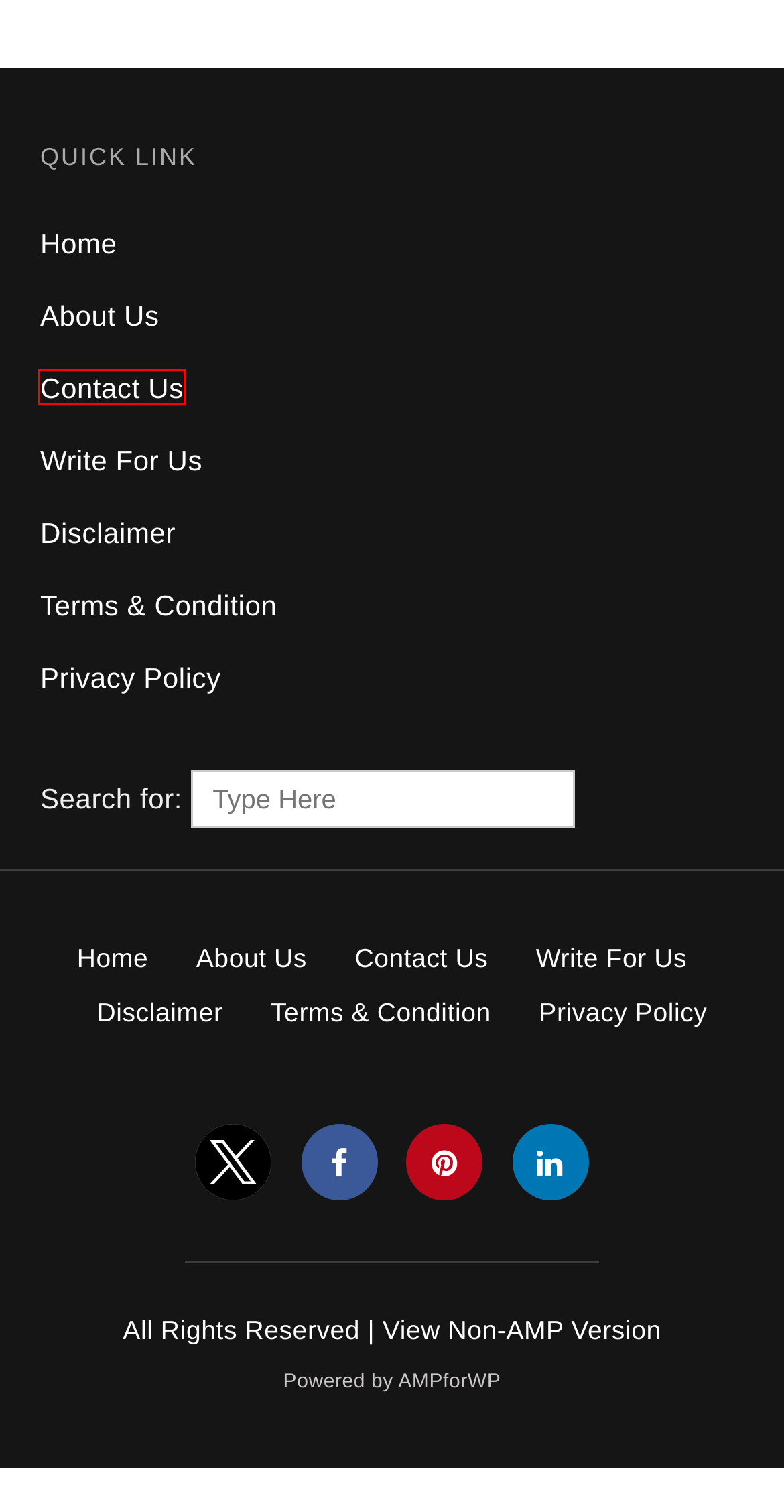Using the screenshot of a webpage with a red bounding box, pick the webpage description that most accurately represents the new webpage after the element inside the red box is clicked. Here are the candidates:
A. Marifilmines: News Updates & Websites Unbiased Reviews
B. General Write For Us Guest Post: Boon To Writers!
C. AMP for WordPress – Best AMP Plugin!
D. Terms & Condition For marifilmines.com
E. Empowering Patients: Engaging With Healthcare Through Medical GP Software
F. 6 Tips to Ensure Your Children Never Go Without - marifilmines - Top Get News & Website Reviews
G. Contact Us - marifilmines.com
H. Privacy Policy - marifilmines - Top Get News & Website Reviews

G